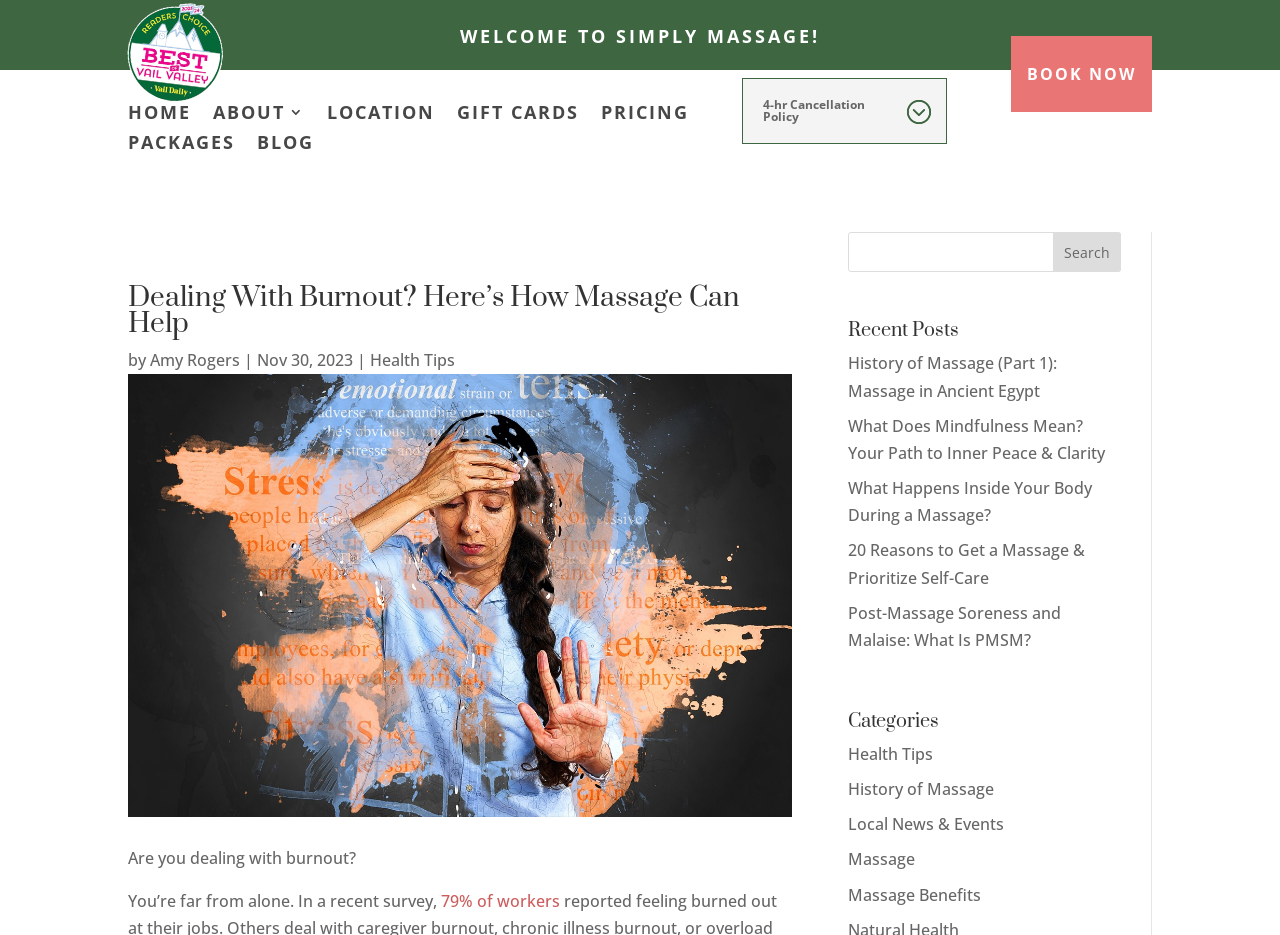Articulate a detailed summary of the webpage's content and design.

This webpage is about massage therapy, specifically dealing with burnout. At the top, there is a heading "WELCOME TO SIMPLY MASSAGE!" followed by a navigation menu with links to "HOME", "ABOUT", "LOCATION", "GIFT CARDS", "PRICING", "PACKAGES", and "BLOG". Below the navigation menu, there is a notice about a 4-hour cancellation policy.

The main content of the page starts with a heading "Dealing With Burnout? Here’s How Massage Can Help" followed by the author's name "Amy Rogers" and the date "Nov 30, 2023". There is an image related to dealing with burnout, and a paragraph of text that starts with "Are you dealing with burnout? You’re far from alone." The text continues to discuss the prevalence of burnout among workers.

On the right side of the page, there is a search bar with a textbox and a "Search" button. Below the search bar, there are recent posts listed, including "History of Massage (Part 1): Massage in Ancient Egypt", "What Does Mindfulness Mean? Your Path to Inner Peace & Clarity", and several others. Further down, there are categories listed, including "Health Tips", "History of Massage", "Local News & Events", "Massage", and "Massage Benefits".